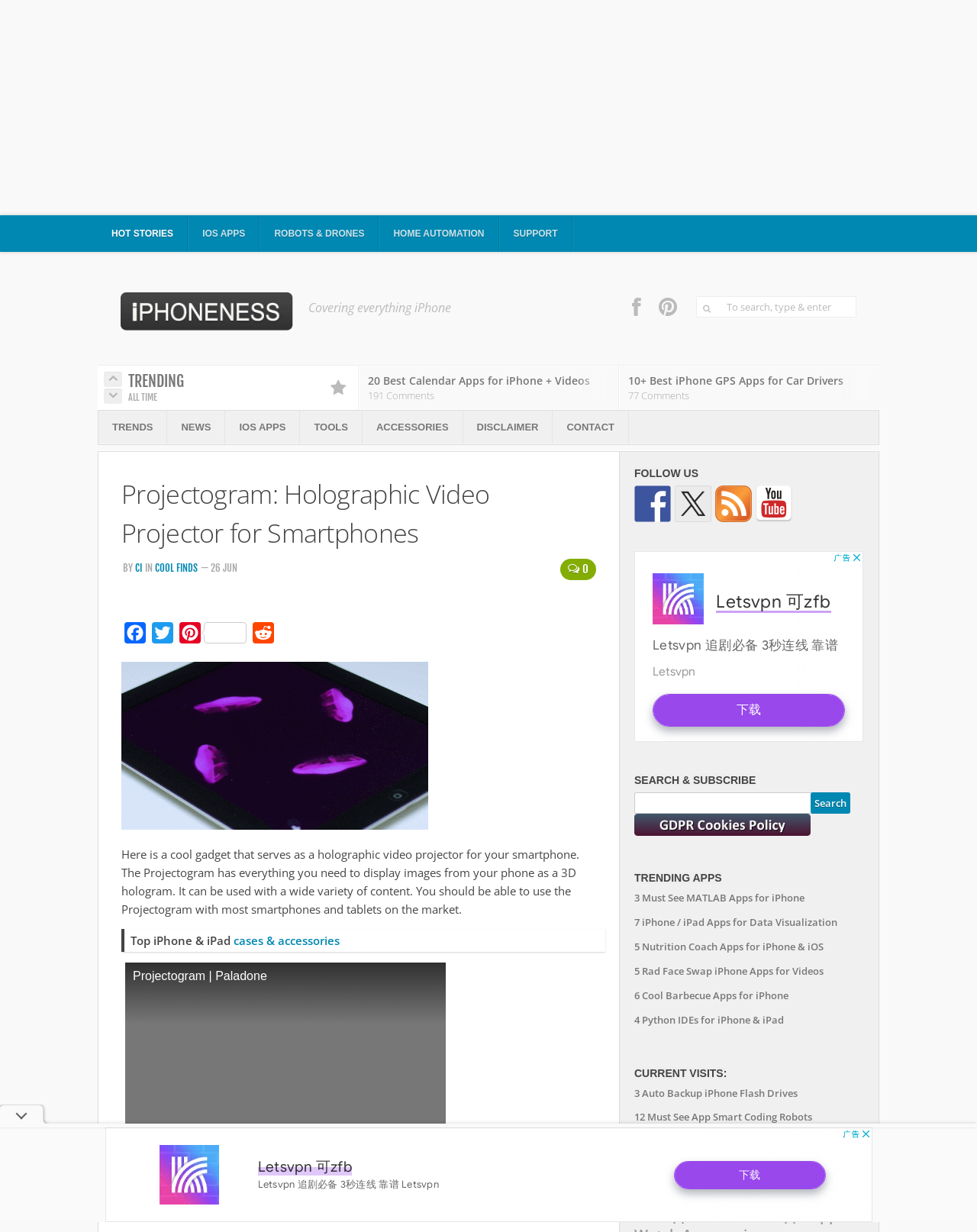Predict the bounding box of the UI element that fits this description: "Tools".

[0.307, 0.333, 0.37, 0.361]